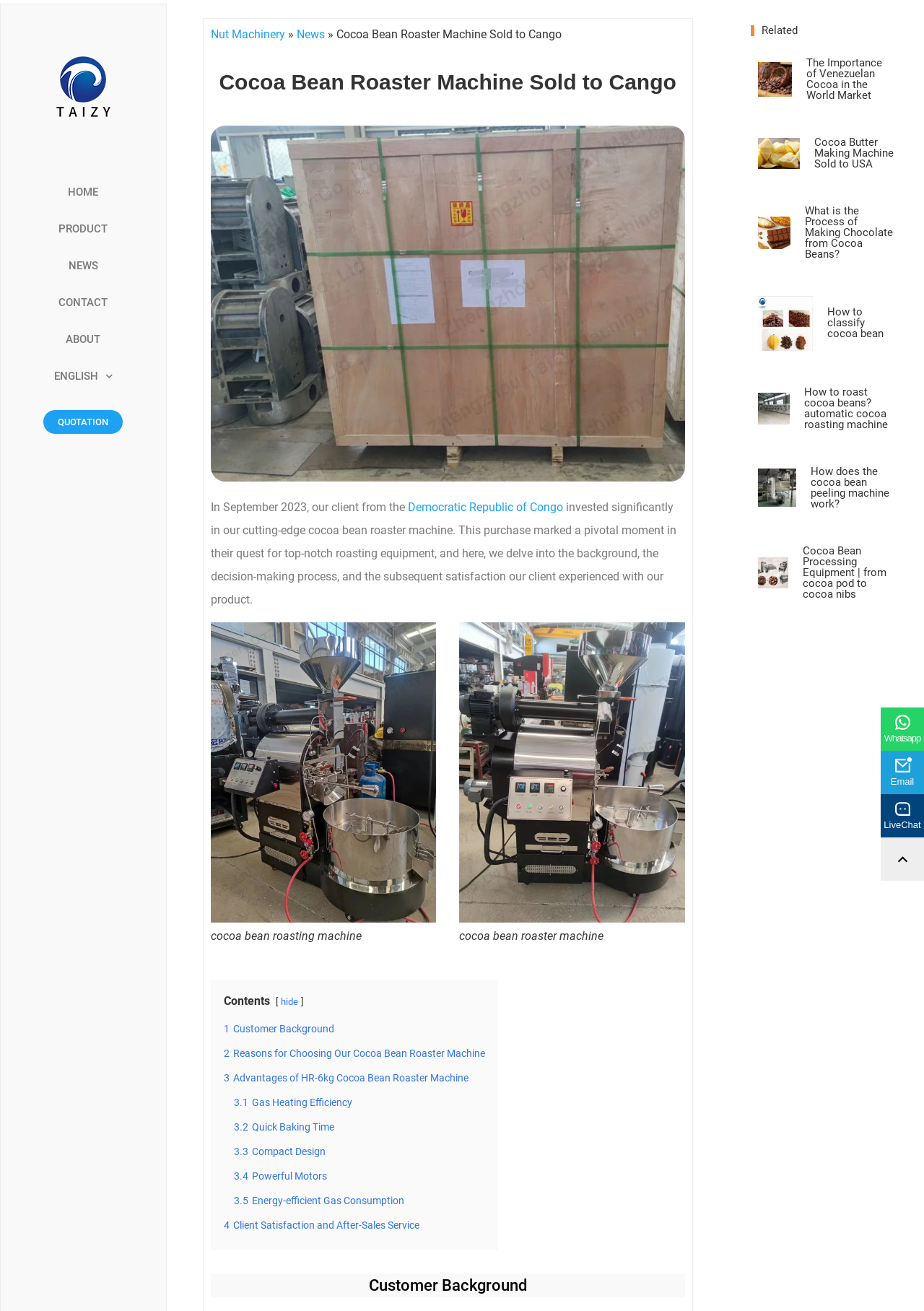Please determine the bounding box coordinates of the element to click on in order to accomplish the following task: "Read about Customer Background". Ensure the coordinates are four float numbers ranging from 0 to 1, i.e., [left, top, right, bottom].

[0.228, 0.971, 0.741, 0.989]